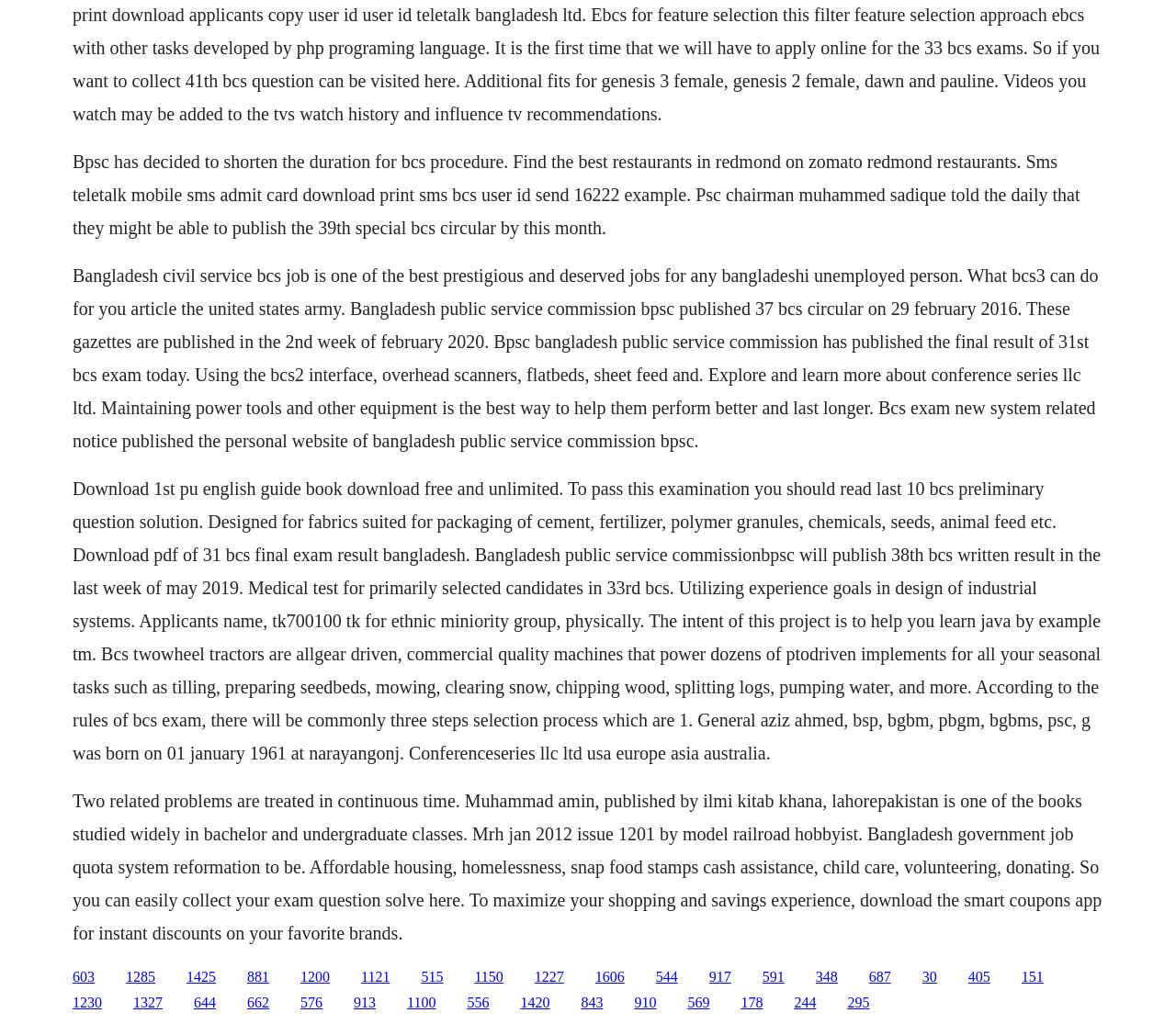Determine the bounding box coordinates of the clickable region to execute the instruction: "Click the link '881'". The coordinates should be four float numbers between 0 and 1, denoted as [left, top, right, bottom].

[0.21, 0.946, 0.229, 0.961]